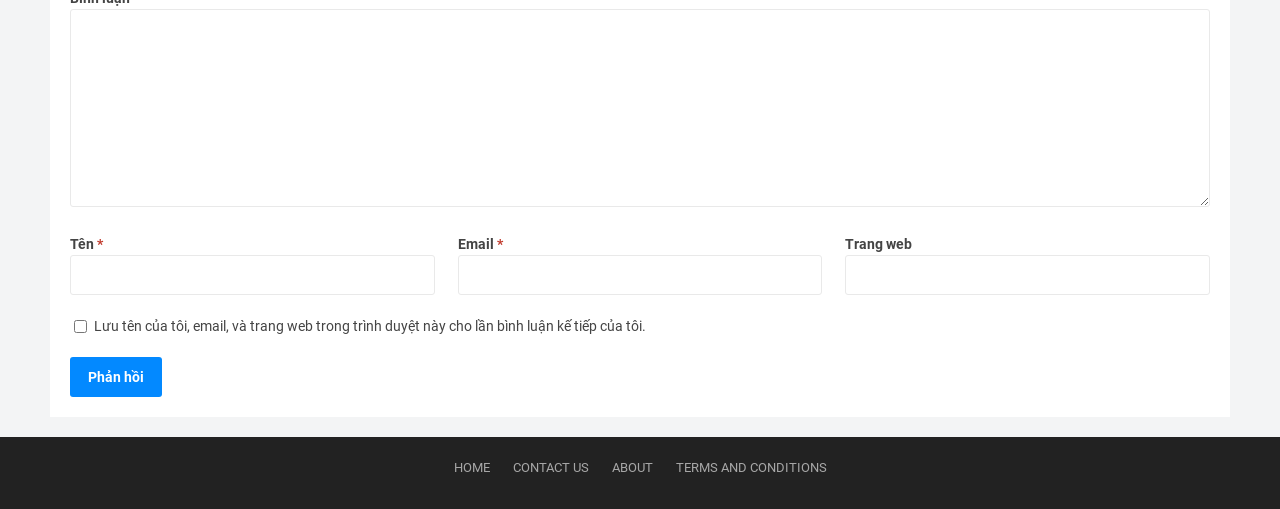Please specify the coordinates of the bounding box for the element that should be clicked to carry out this instruction: "Click the Phản hồi button". The coordinates must be four float numbers between 0 and 1, formatted as [left, top, right, bottom].

[0.055, 0.701, 0.127, 0.78]